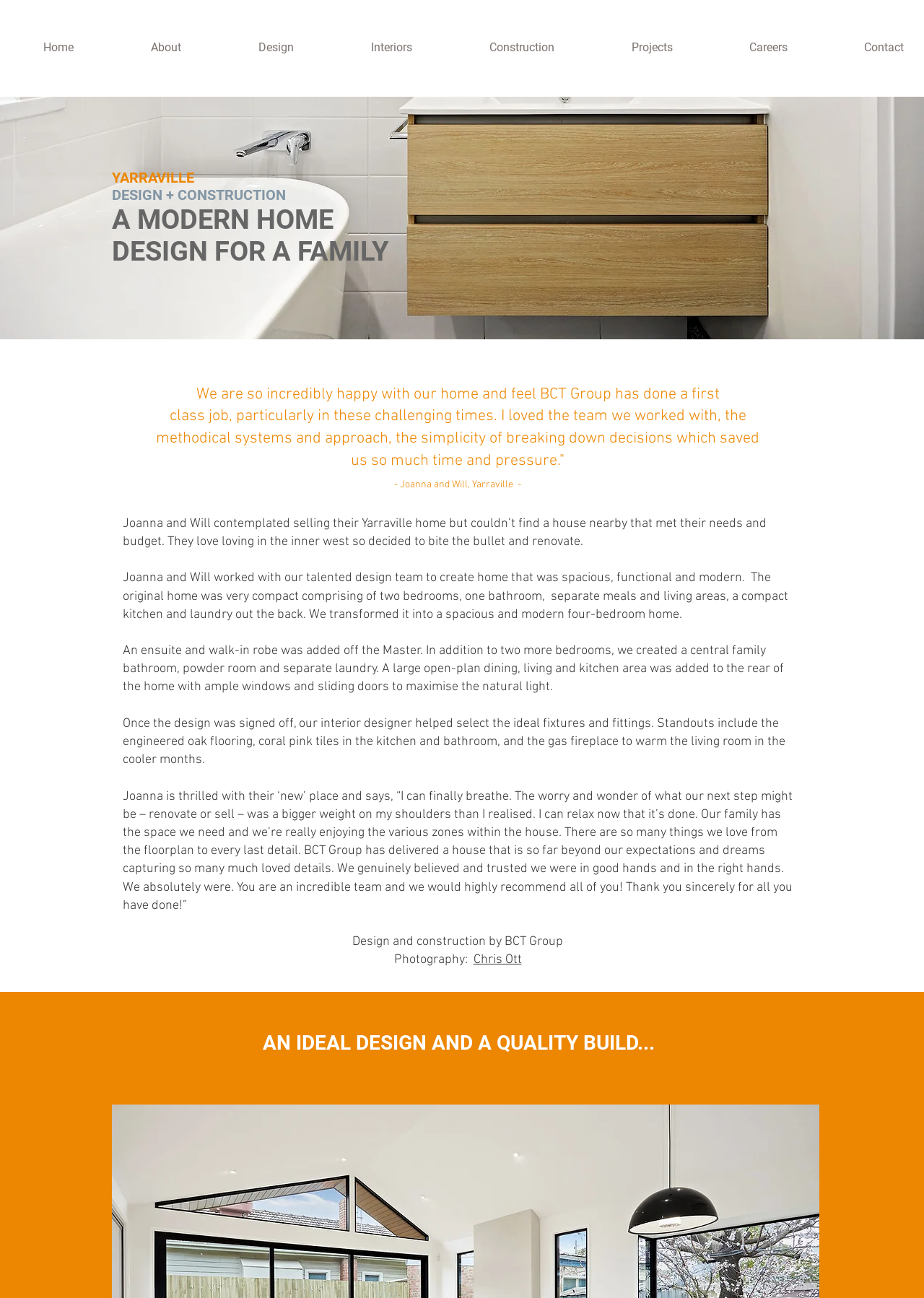Please provide the main heading of the webpage content.

YARRAVILLE
DESIGN + CONSTRUCTION
A MODERN HOME DESIGN FOR A FAMILY